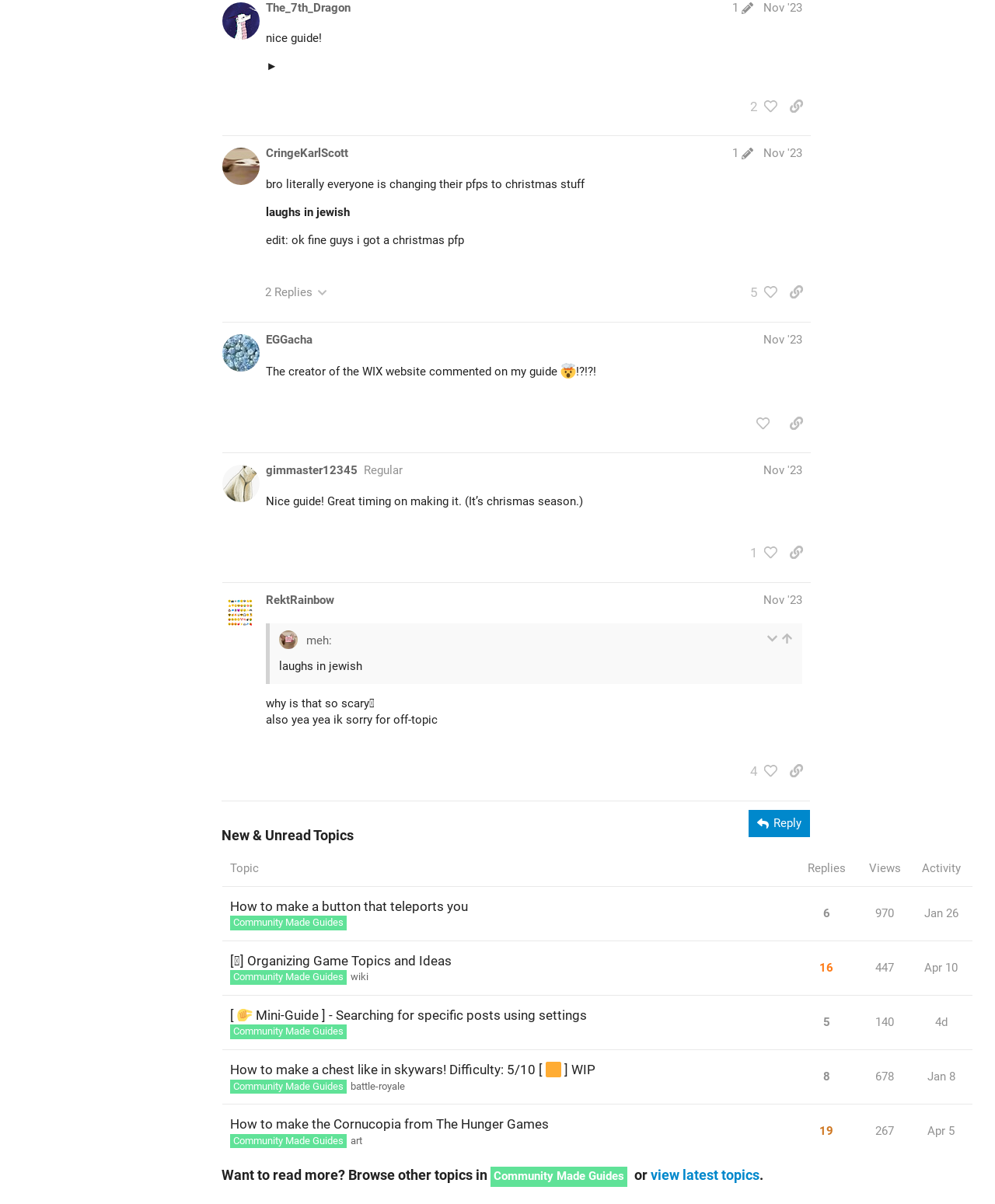Please reply to the following question with a single word or a short phrase:
How many people liked the post by @CringeKarlScott?

5